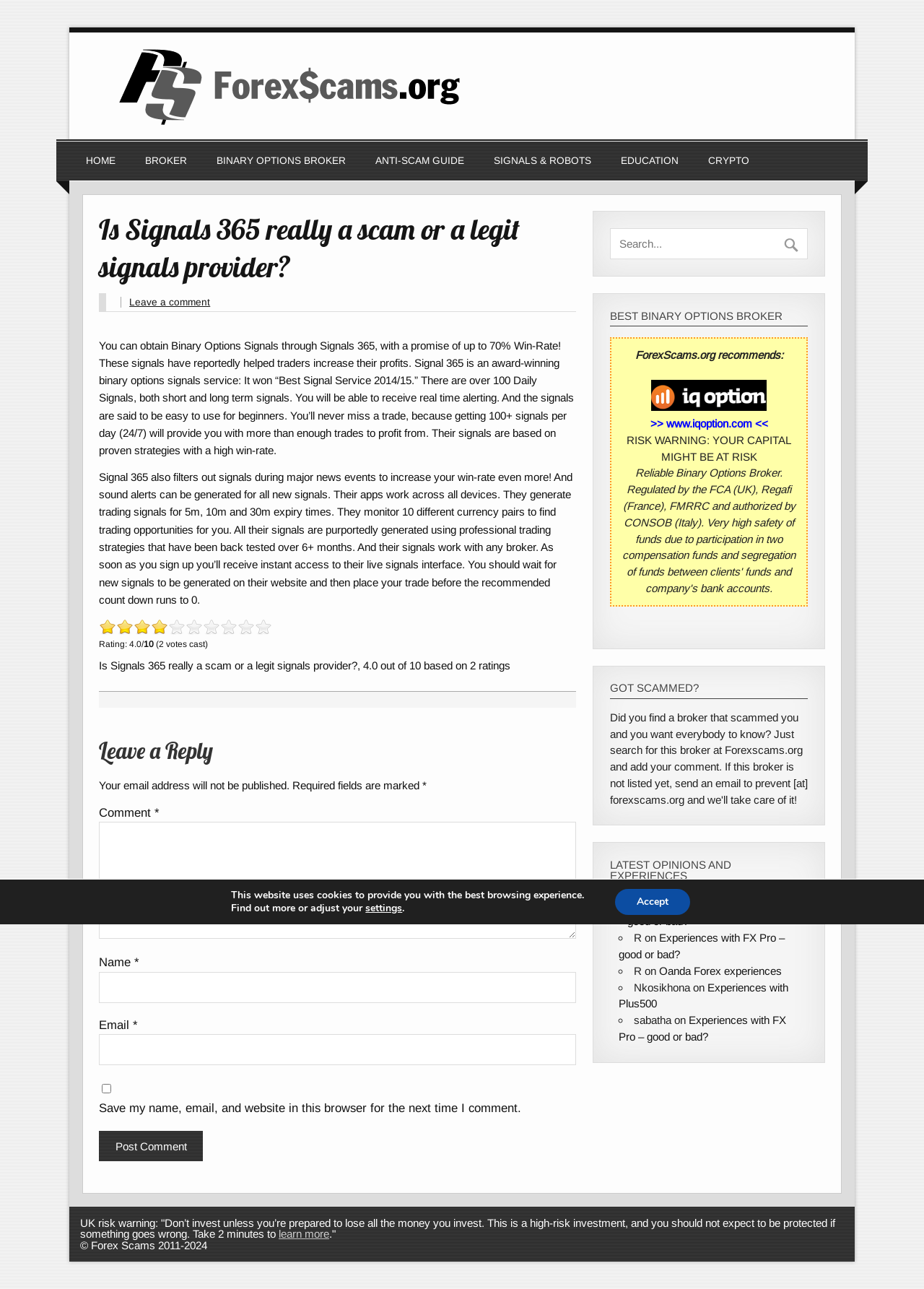What is the rating of Signals 365 based on?
Using the image as a reference, deliver a detailed and thorough answer to the question.

The webpage shows a rating of 4.0 out of 10, and it is based on 2 votes cast.